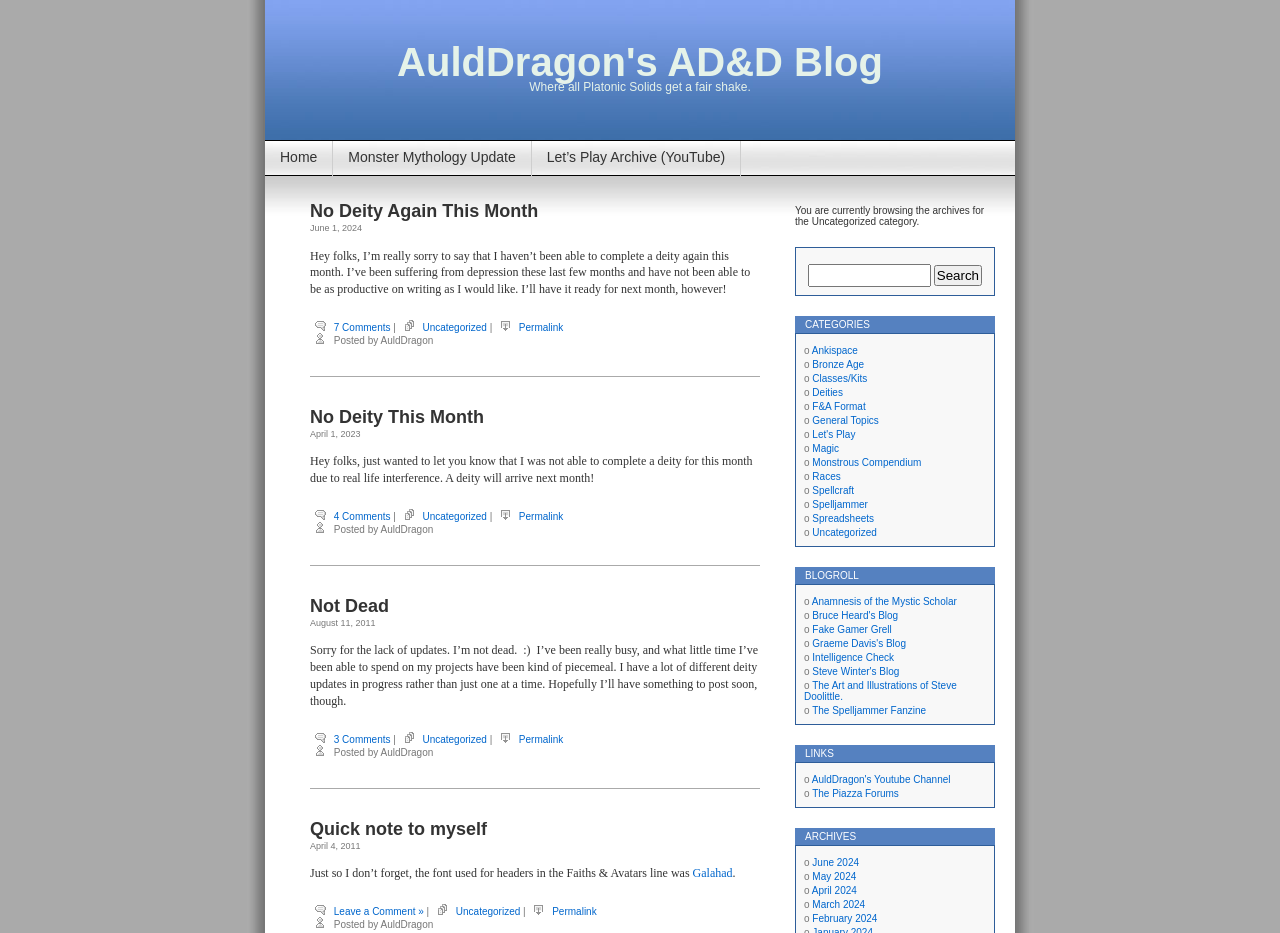Could you highlight the region that needs to be clicked to execute the instruction: "Go to the Uncategorized category"?

[0.33, 0.345, 0.38, 0.357]